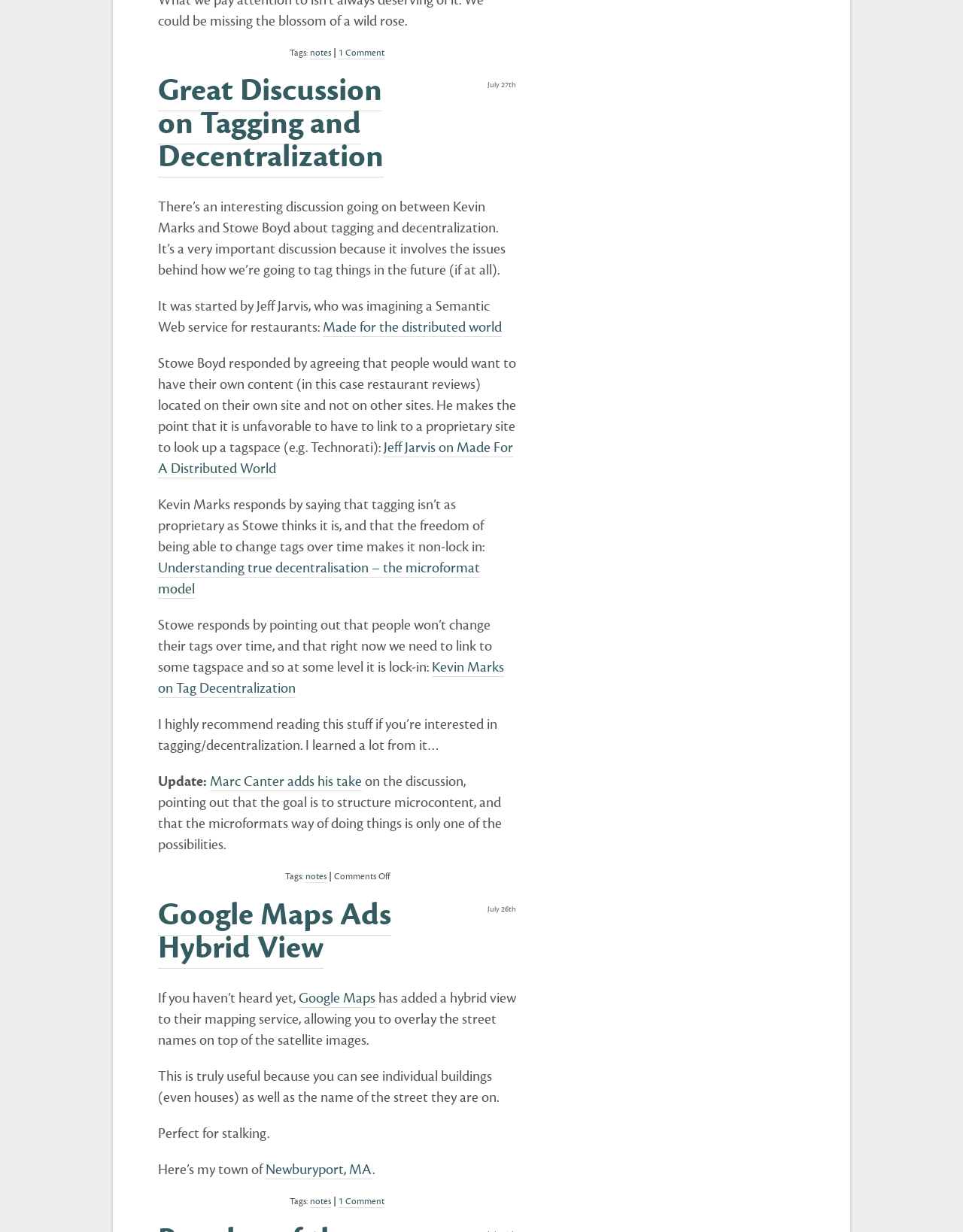Please identify the bounding box coordinates of the element that needs to be clicked to perform the following instruction: "Click on 'notes'".

[0.322, 0.038, 0.344, 0.048]